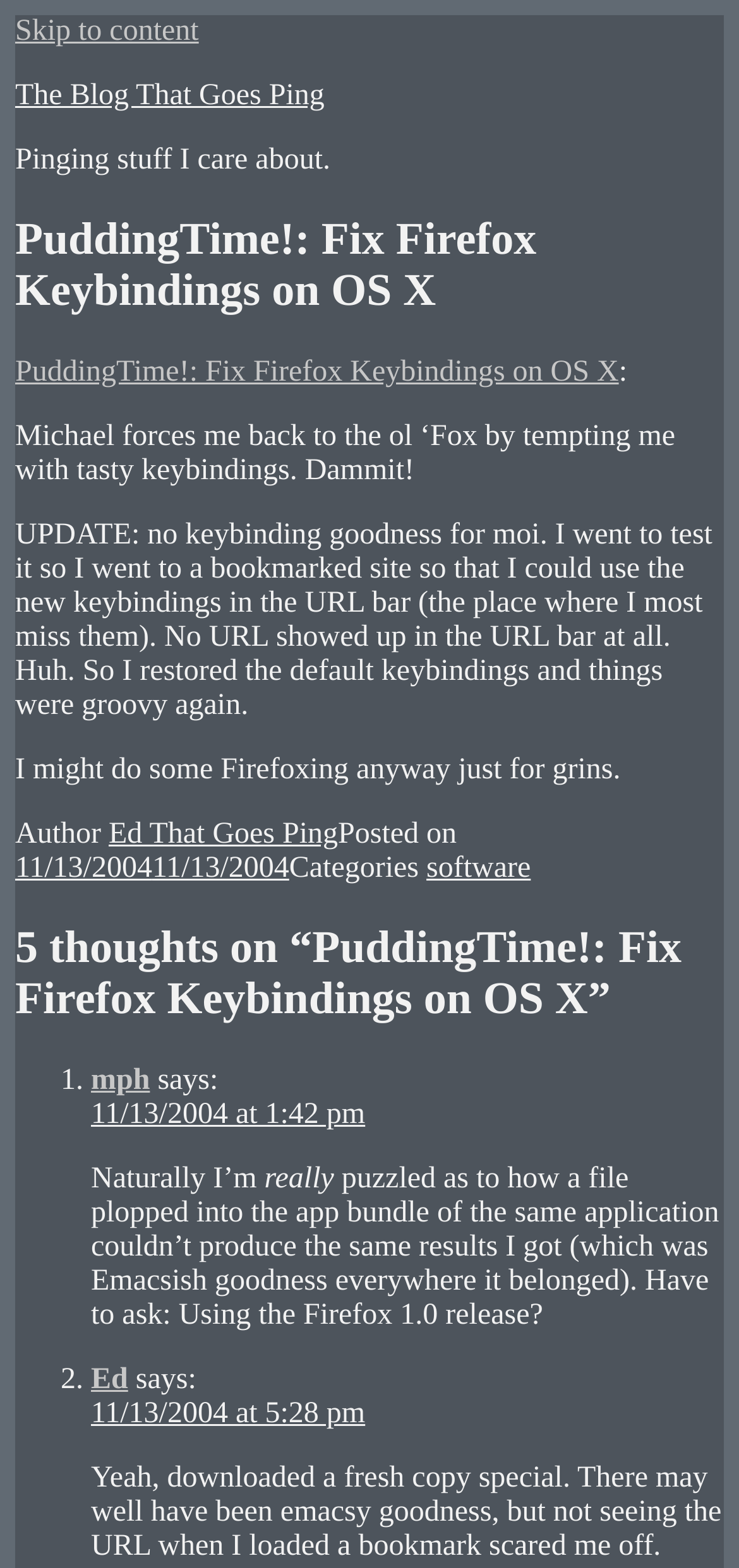Point out the bounding box coordinates of the section to click in order to follow this instruction: "View the comments".

[0.021, 0.589, 0.979, 0.654]